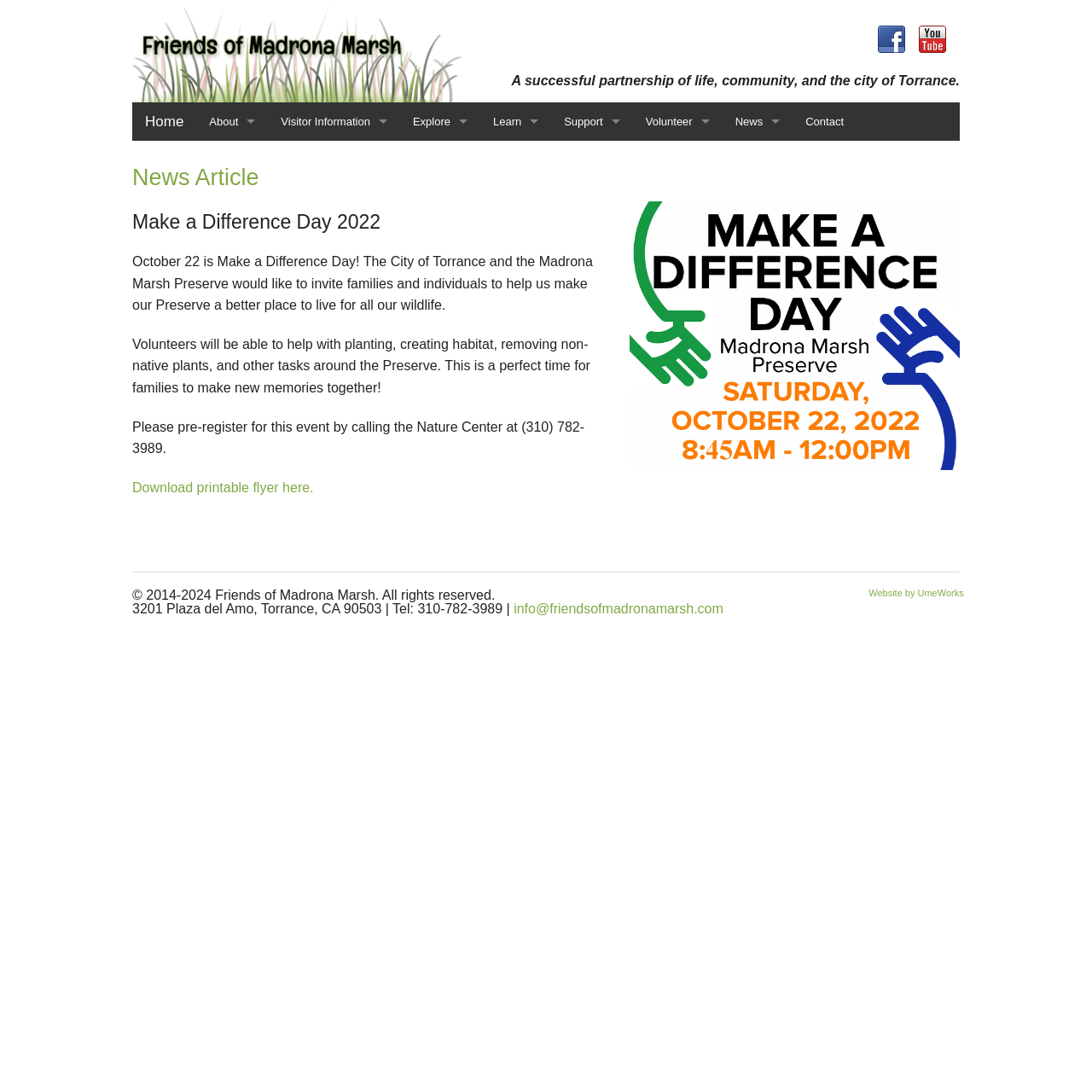Describe all visible elements and their arrangement on the webpage.

The webpage is about Madrona Marsh, a nature preserve, and its community. At the top left, there is a logo of "Friends of Madrona Marsh" with a link to their website. Next to it, there are three social media links: Facebook, YouTube, and a link to view videos of Madrona Marsh on YouTube. 

Below these links, there is a heading "Home" followed by a navigation menu with links to "About", "Visitor Information", "Explore", "Learn", "Support", "Volunteer", "News", and "Contact". 

The main content of the page is about a news article, "Make a Difference Day 2022", which is an event organized by the City of Torrance and the Madrona Marsh Preserve. The event aims to invite families and individuals to help make the preserve a better place for wildlife. Volunteers can participate in activities such as planting, creating habitat, and removing non-native plants. The article provides details about the event, including a call to pre-register by contacting the Nature Center.

On the right side of the article, there is an image related to the event. Below the article, there is a horizontal separator, followed by a copyright notice and contact information, including an address, phone number, and email. At the bottom right, there is a link to the website developer, UmeWorks.